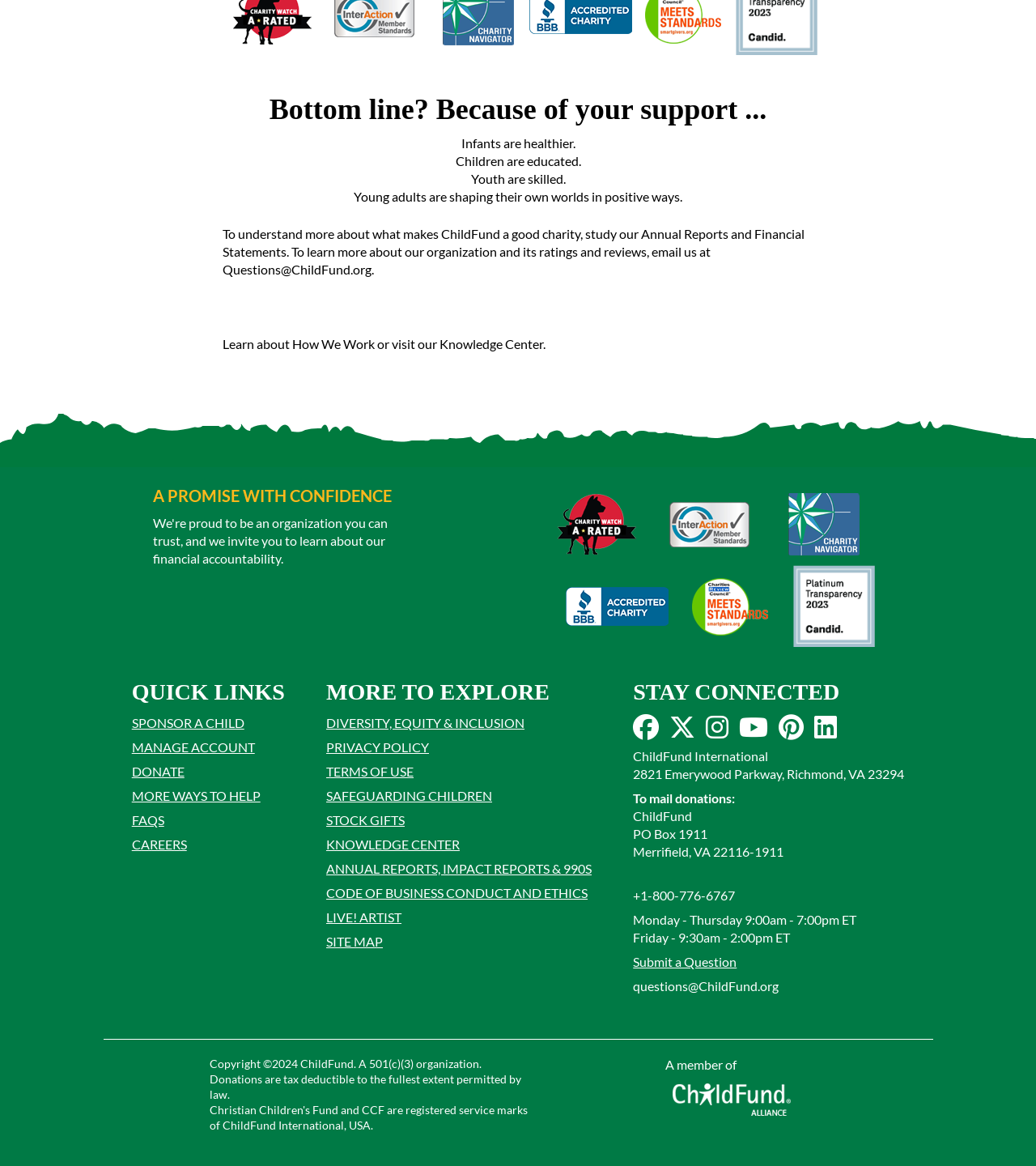Kindly determine the bounding box coordinates for the clickable area to achieve the given instruction: "Sponsor a child".

[0.127, 0.613, 0.236, 0.626]